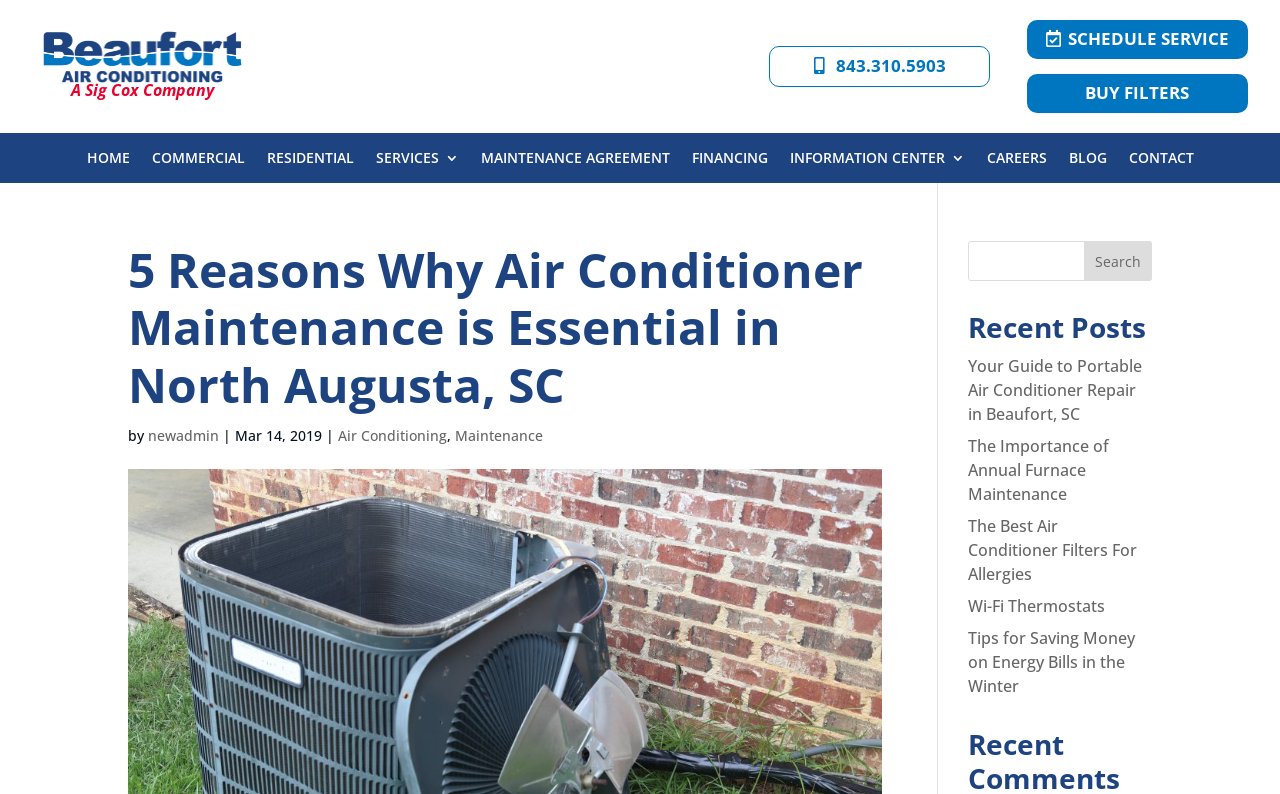What is the company name?
Using the visual information, respond with a single word or phrase.

Beaufort Air Conditioning